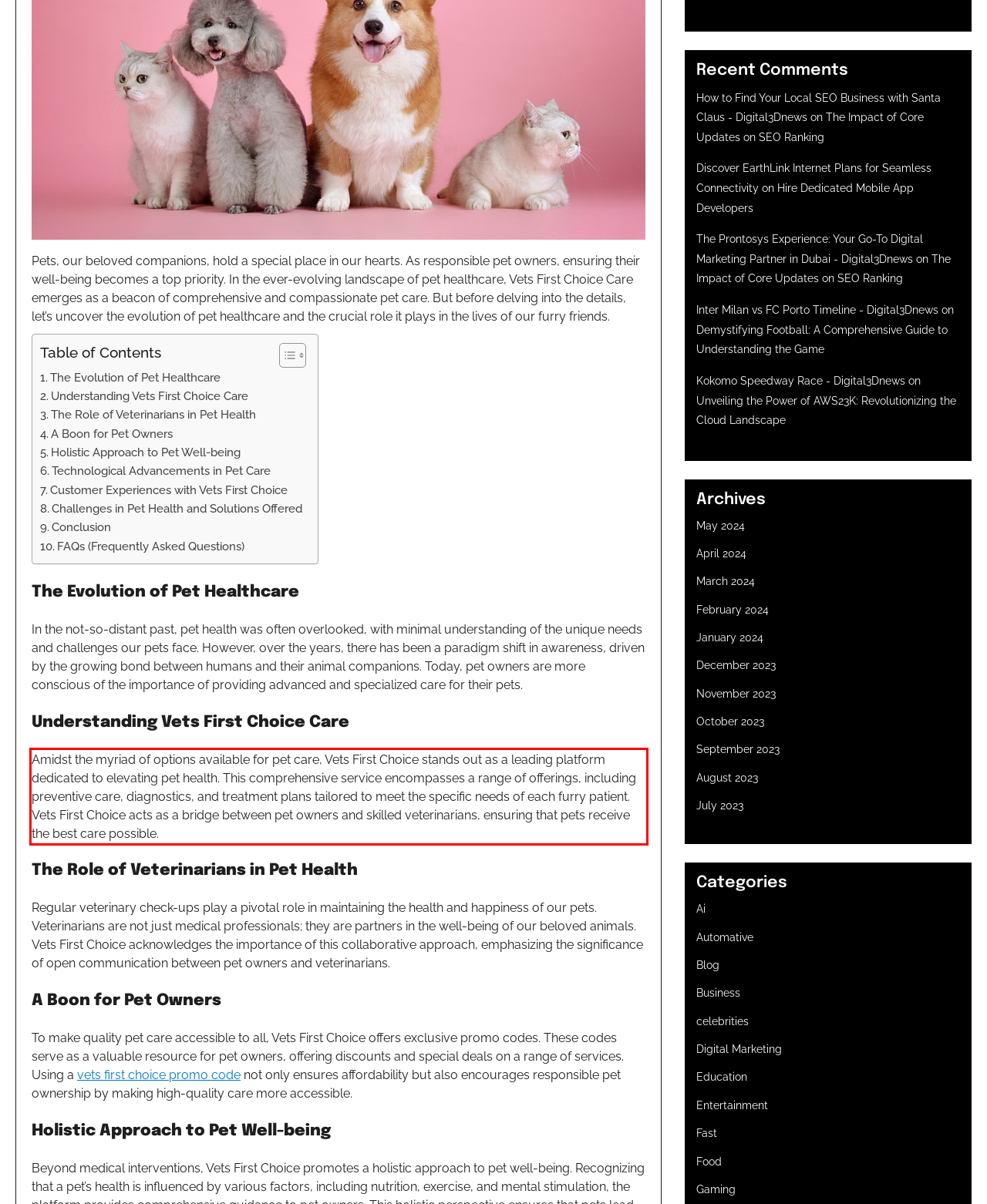Locate the red bounding box in the provided webpage screenshot and use OCR to determine the text content inside it.

Amidst the myriad of options available for pet care, Vets First Choice stands out as a leading platform dedicated to elevating pet health. This comprehensive service encompasses a range of offerings, including preventive care, diagnostics, and treatment plans tailored to meet the specific needs of each furry patient. Vets First Choice acts as a bridge between pet owners and skilled veterinarians, ensuring that pets receive the best care possible.